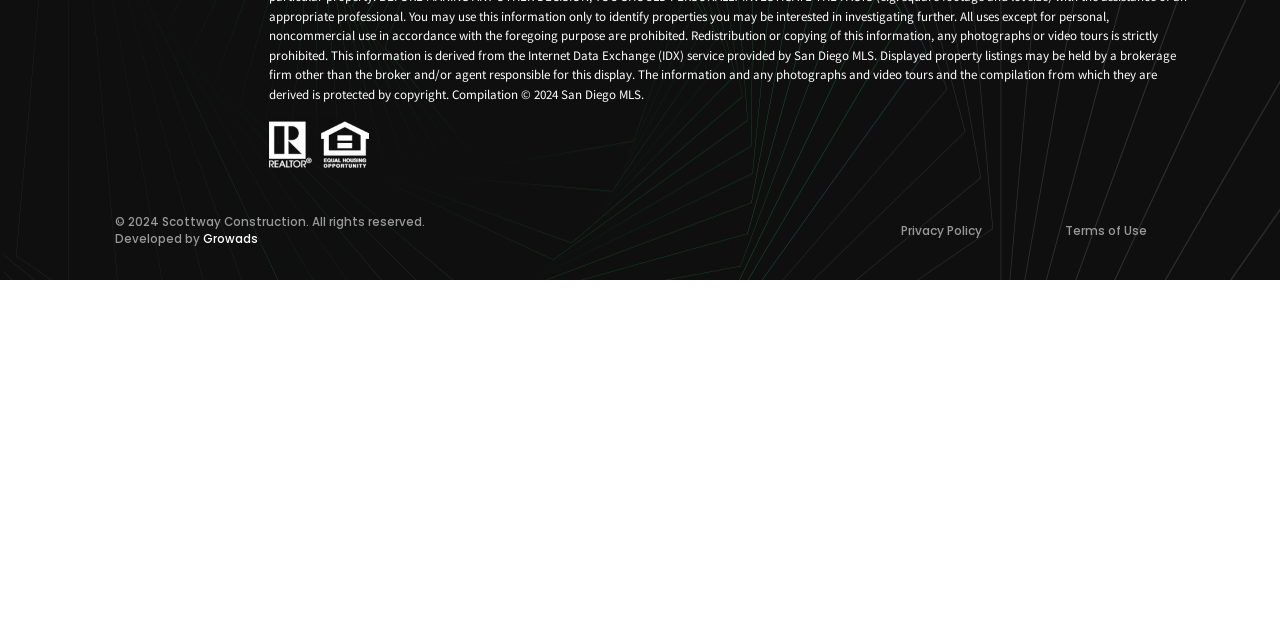Based on the element description: "Growads", identify the UI element and provide its bounding box coordinates. Use four float numbers between 0 and 1, [left, top, right, bottom].

[0.159, 0.361, 0.202, 0.386]